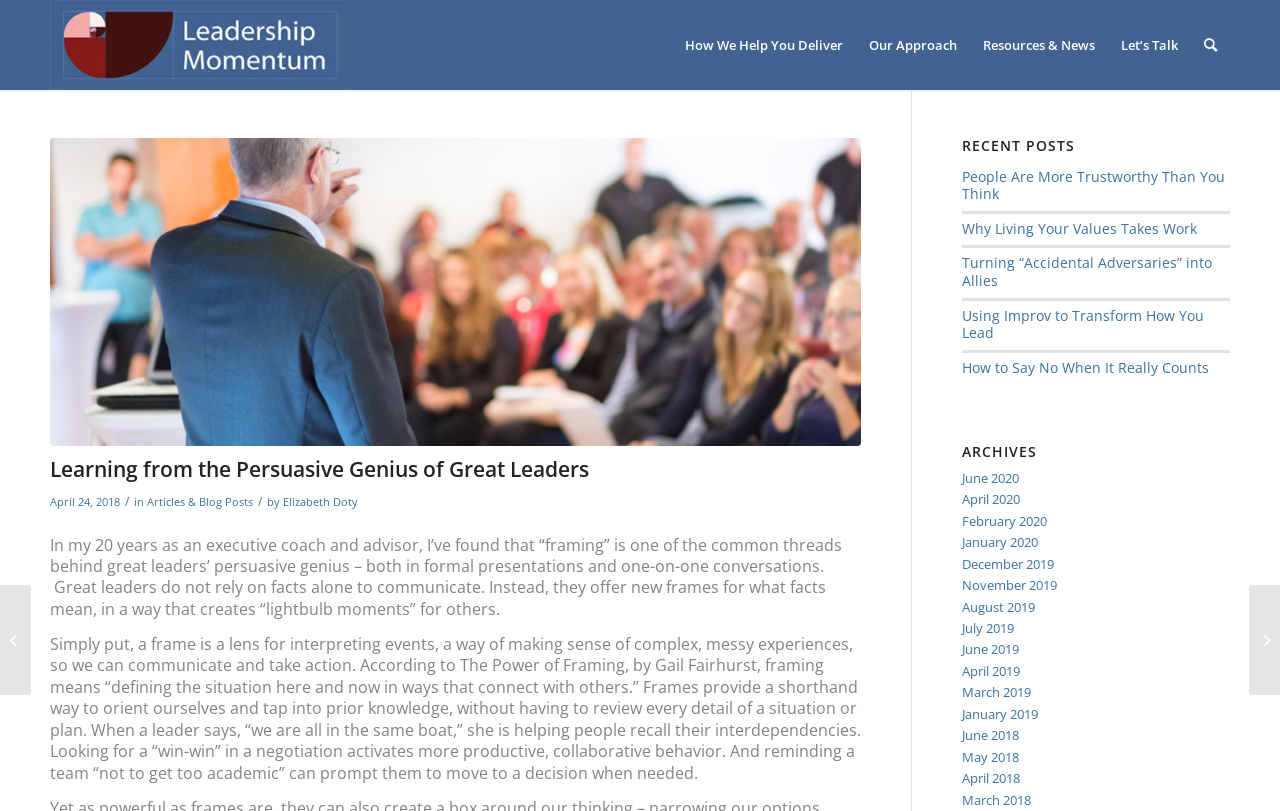What is the author of the article?
Look at the image and respond to the question as thoroughly as possible.

The author of the article can be found by looking at the header section of the webpage, where the article title 'Learning from the Persuasive Genius of Great Leaders' is located. Below the title, there is a section with the author's name, which is 'Elizabeth Doty'.